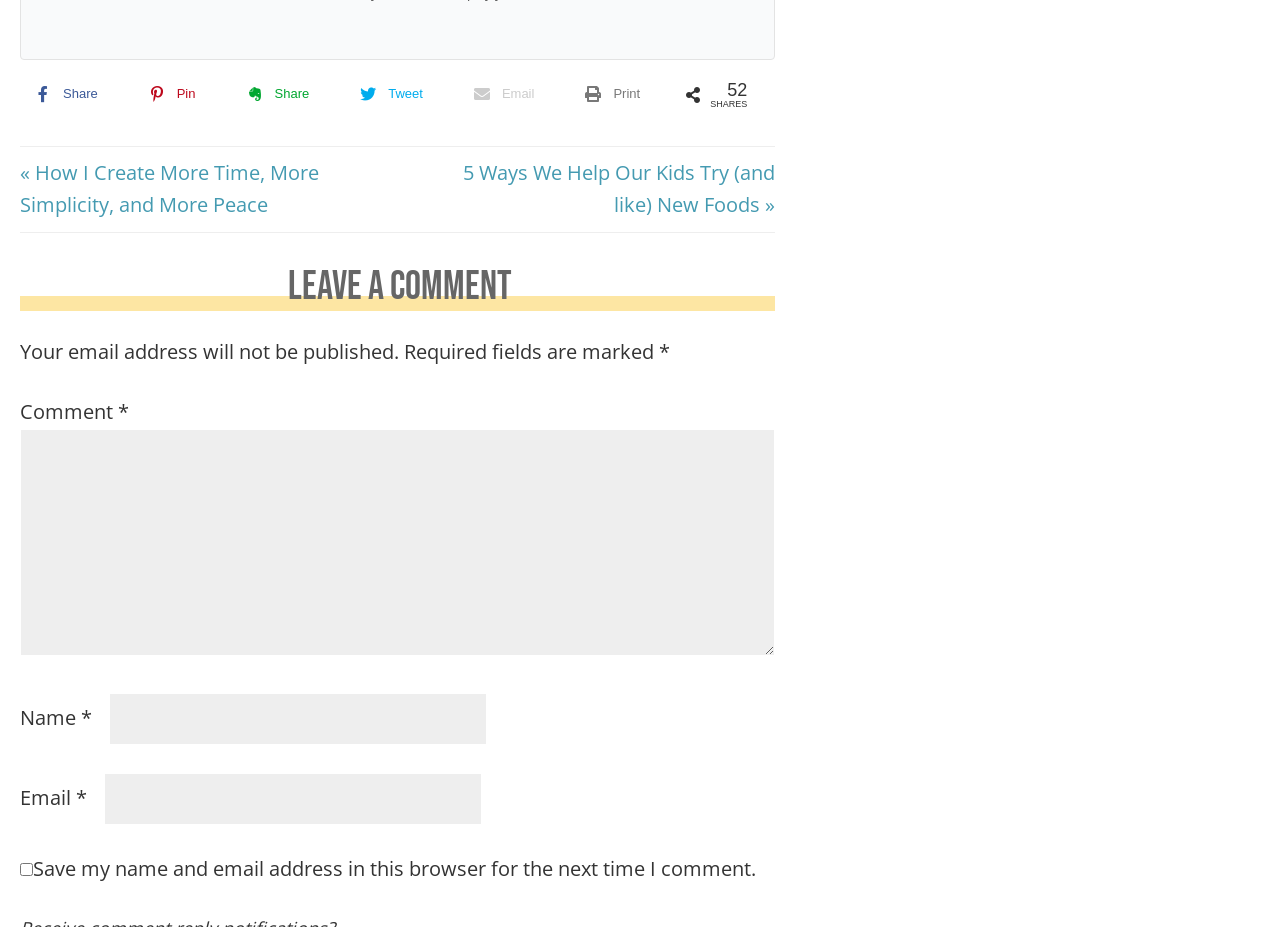From the webpage screenshot, predict the bounding box of the UI element that matches this description: "Pin".

[0.104, 0.086, 0.165, 0.117]